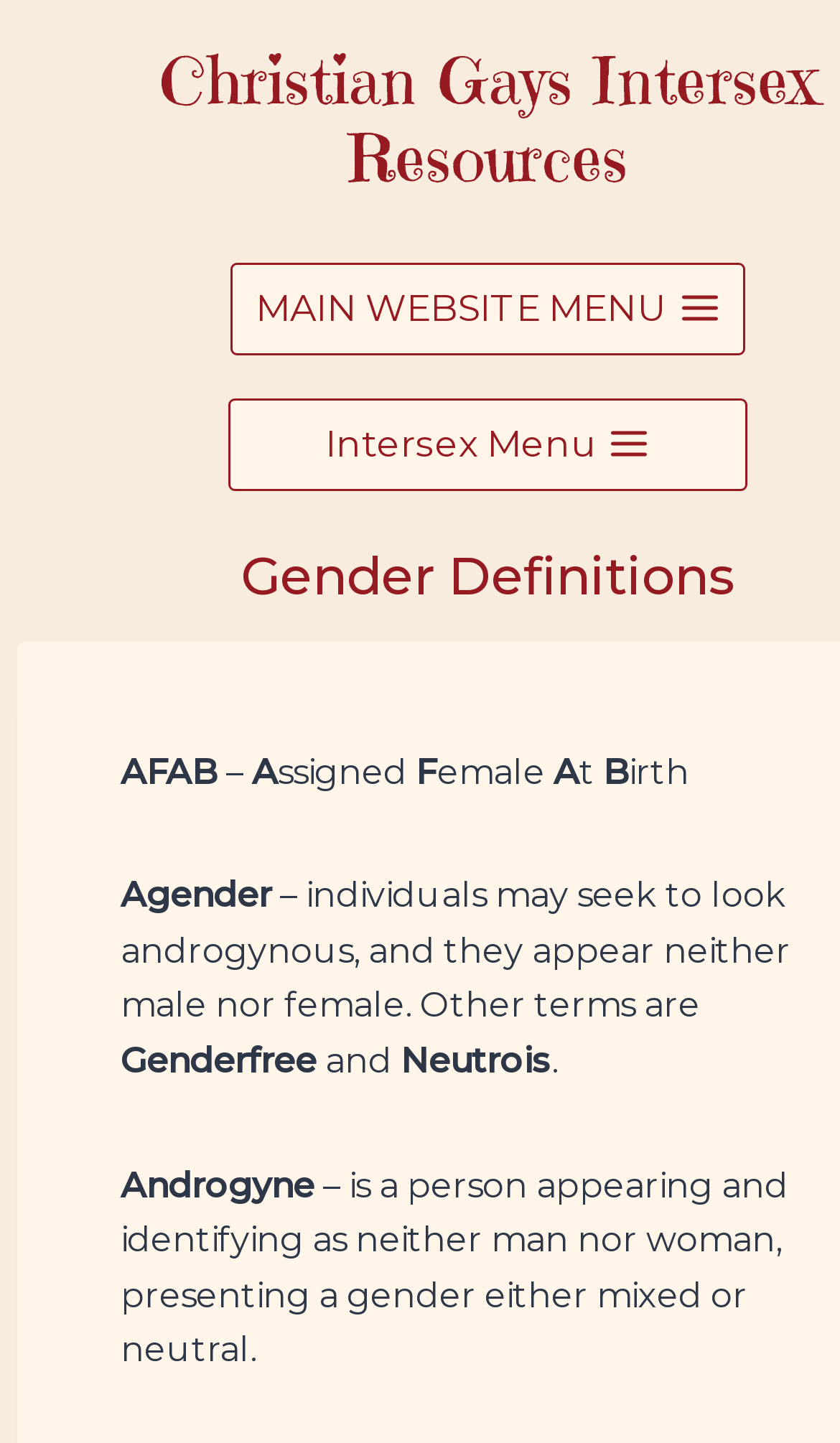Provide a comprehensive description of the webpage.

The webpage is about gender definitions, specifically focusing on terms related to individuals assigned female at birth. At the top, there are two buttons, "Open menu" and "Intersex Menu", which are positioned side by side, with the "Open menu" button slightly to the left. Below these buttons, there is a heading "Gender Definitions" that spans across the page.

Under the heading, there is a section that defines the term "AFAB", which stands for "Assigned Female At Birth". This section is divided into several lines of text, with each line describing a different aspect of the term. The text is arranged in a vertical column, with each line positioned below the previous one.

Below the "AFAB" section, there are several other terms related to gender identity, including "Agender", "Genderfree", "Neutrois", and "Androgyne". Each term has a brief description that explains its meaning. These terms are arranged in a vertical list, with each term positioned below the previous one.

The overall layout of the page is simple and easy to navigate, with clear headings and concise text that makes it easy to understand the different gender definitions.